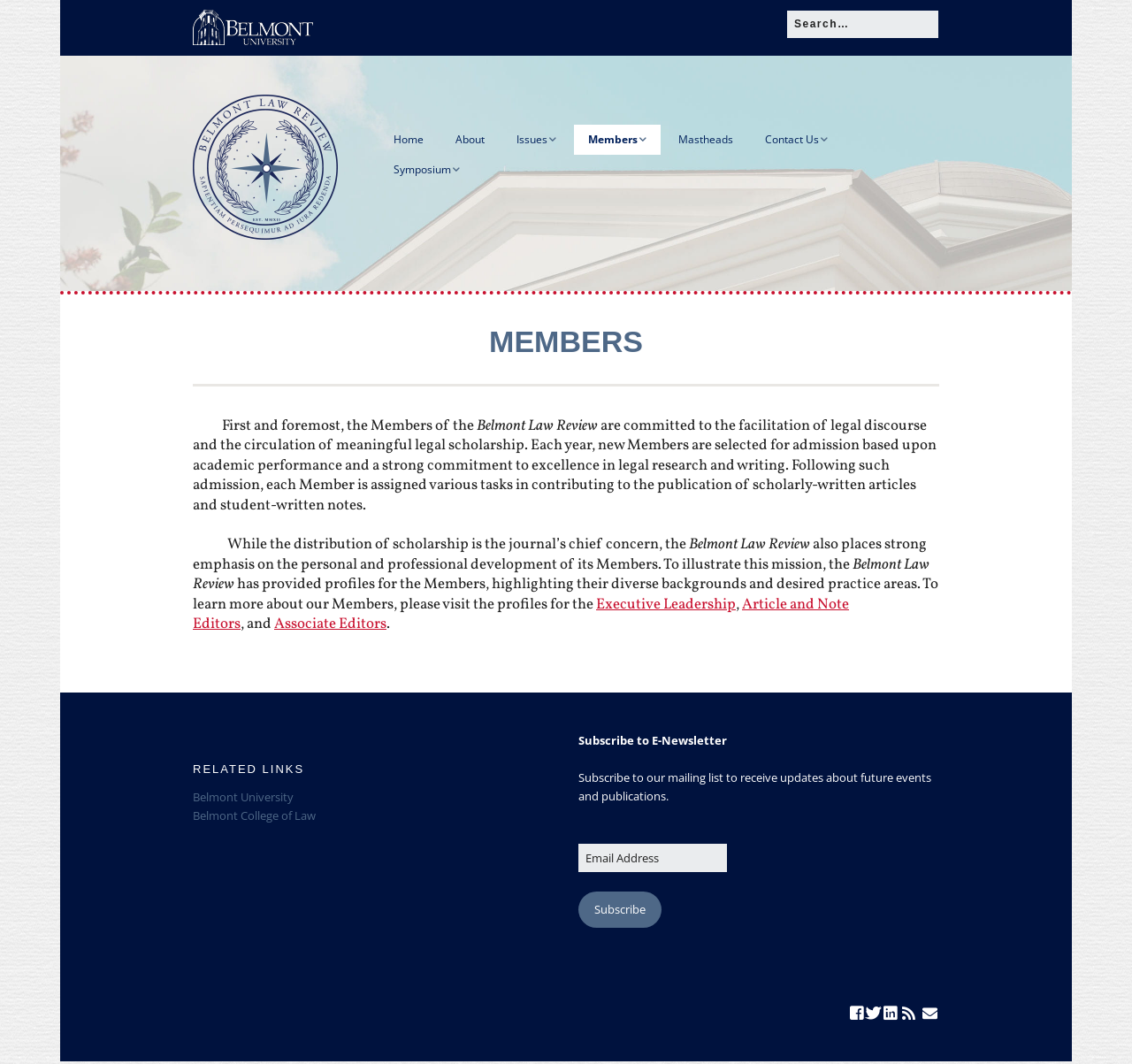Provide a short answer to the following question with just one word or phrase: What is the name of the law review?

Belmont Law Review